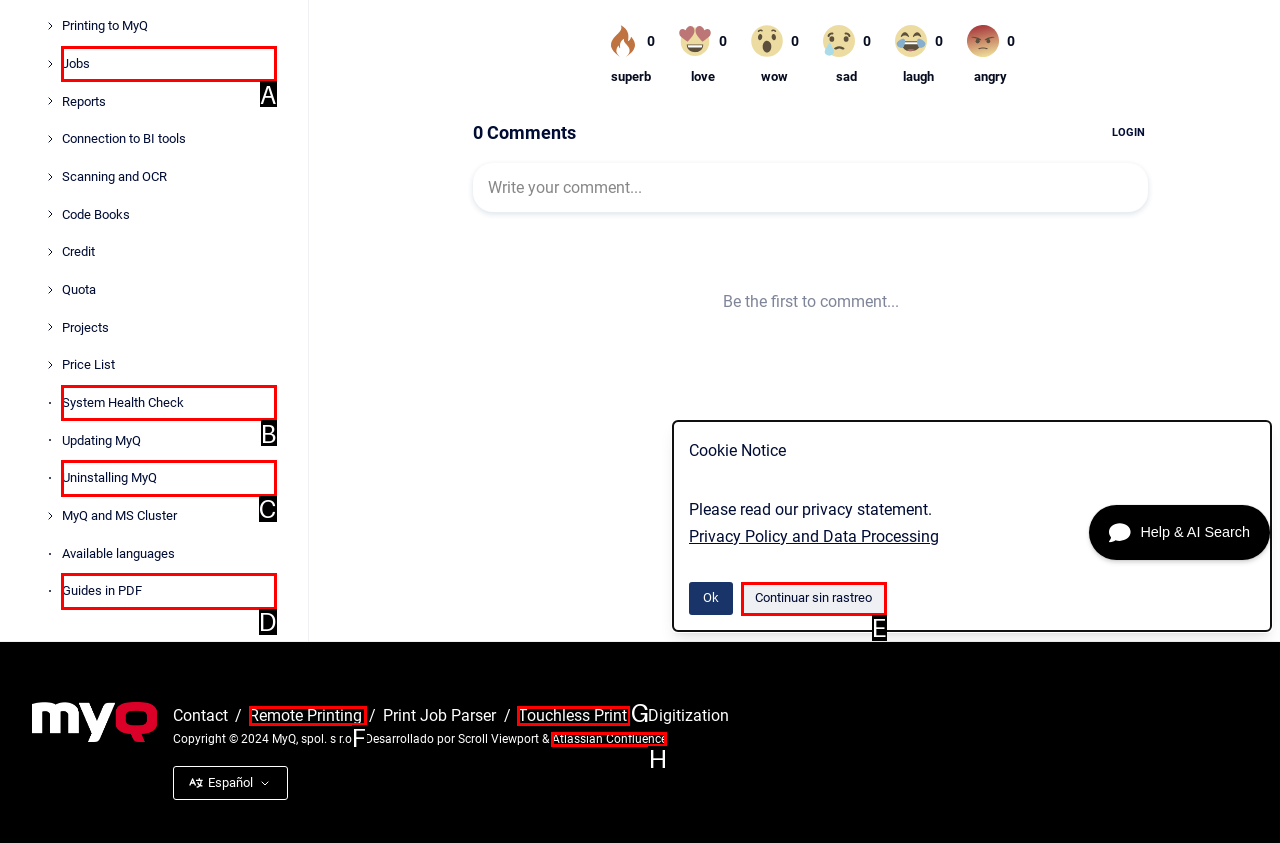From the provided options, pick the HTML element that matches the description: Quick leek cake. Respond with the letter corresponding to your choice.

None